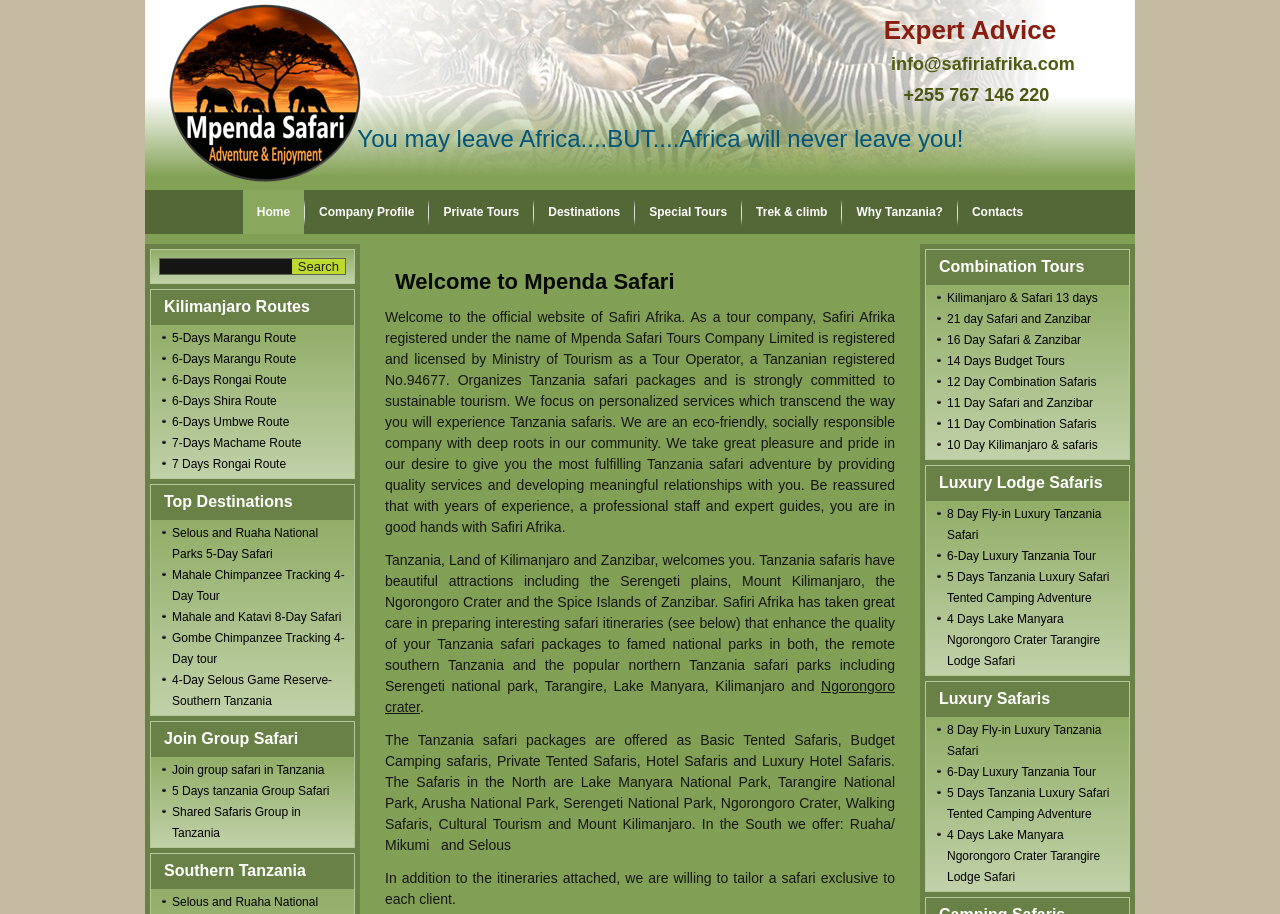What type of safaris are offered by the tour operator?
Based on the image, give a concise answer in the form of a single word or short phrase.

Basic Tented Safaris, Budget Camping safaris, Private Tented Safaris, Hotel Safaris and Luxury Hotel Safaris